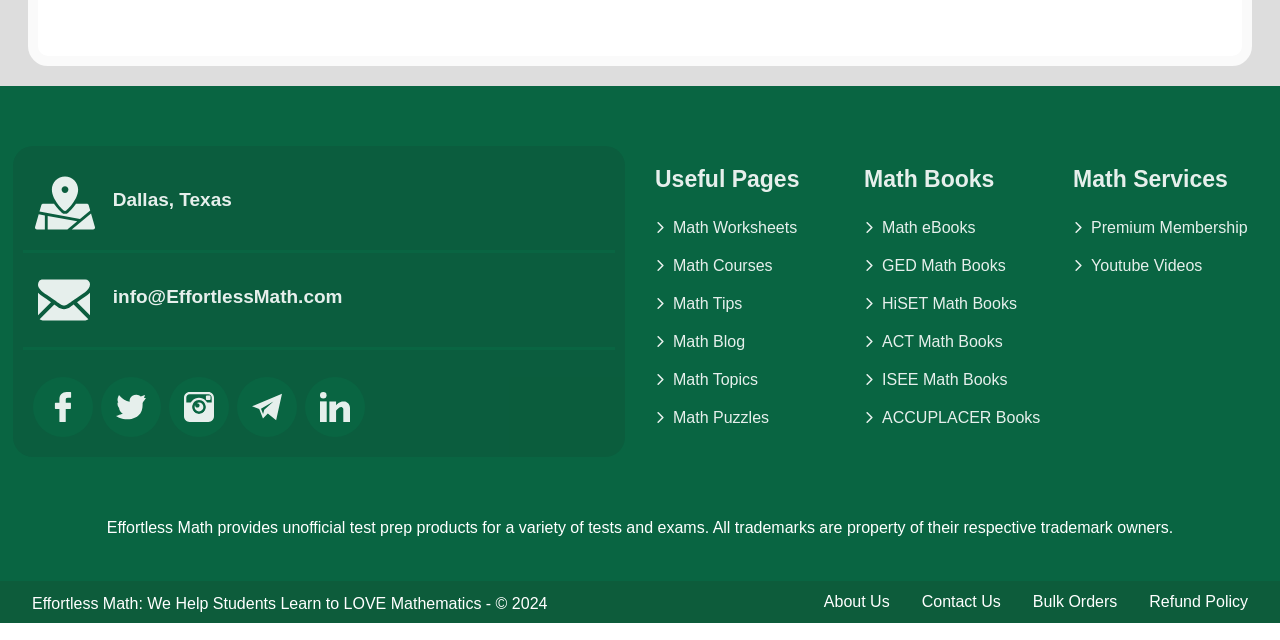Please predict the bounding box coordinates (top-left x, top-left y, bottom-right x, bottom-right y) for the UI element in the screenshot that fits the description: GED Math Books

[0.675, 0.401, 0.815, 0.429]